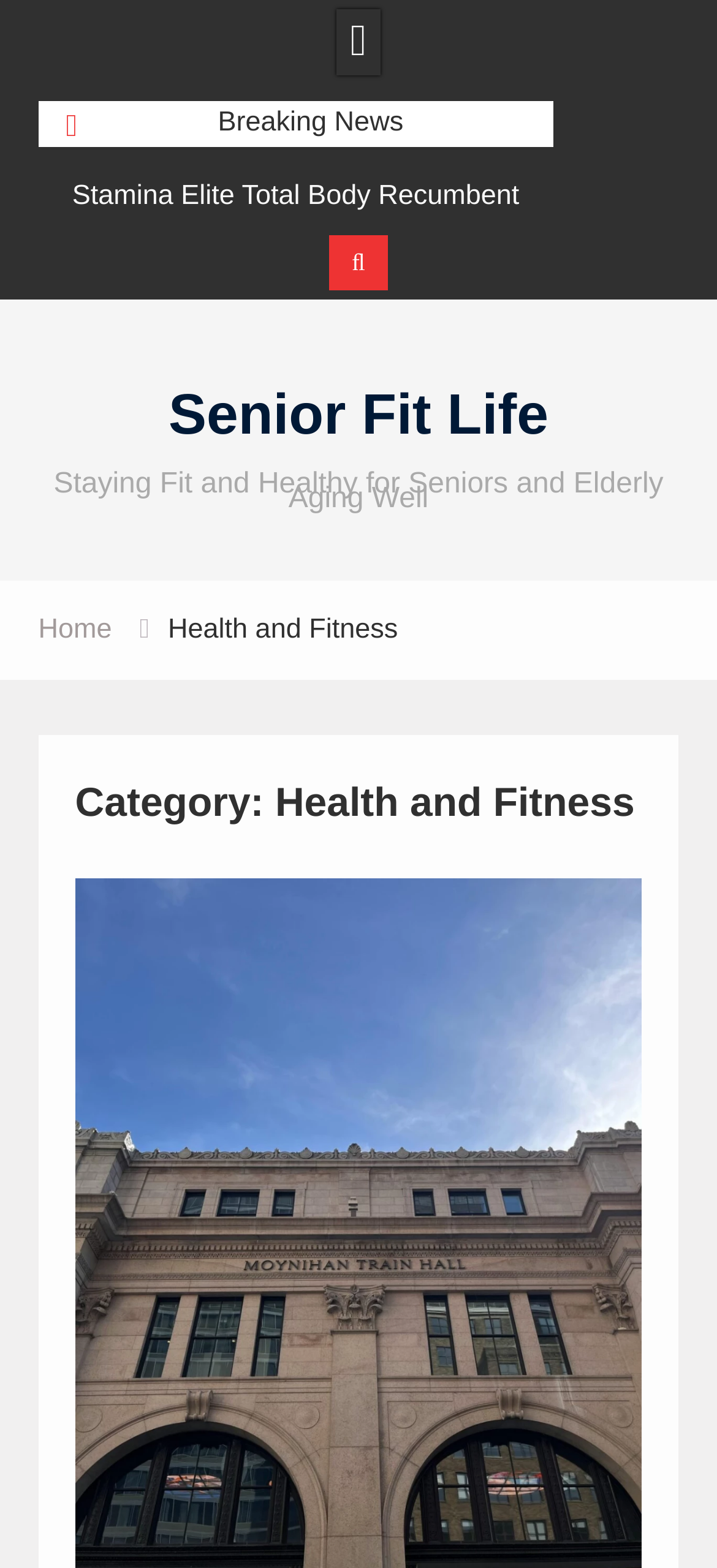Can you find and provide the title of the webpage?

Category: Health and Fitness